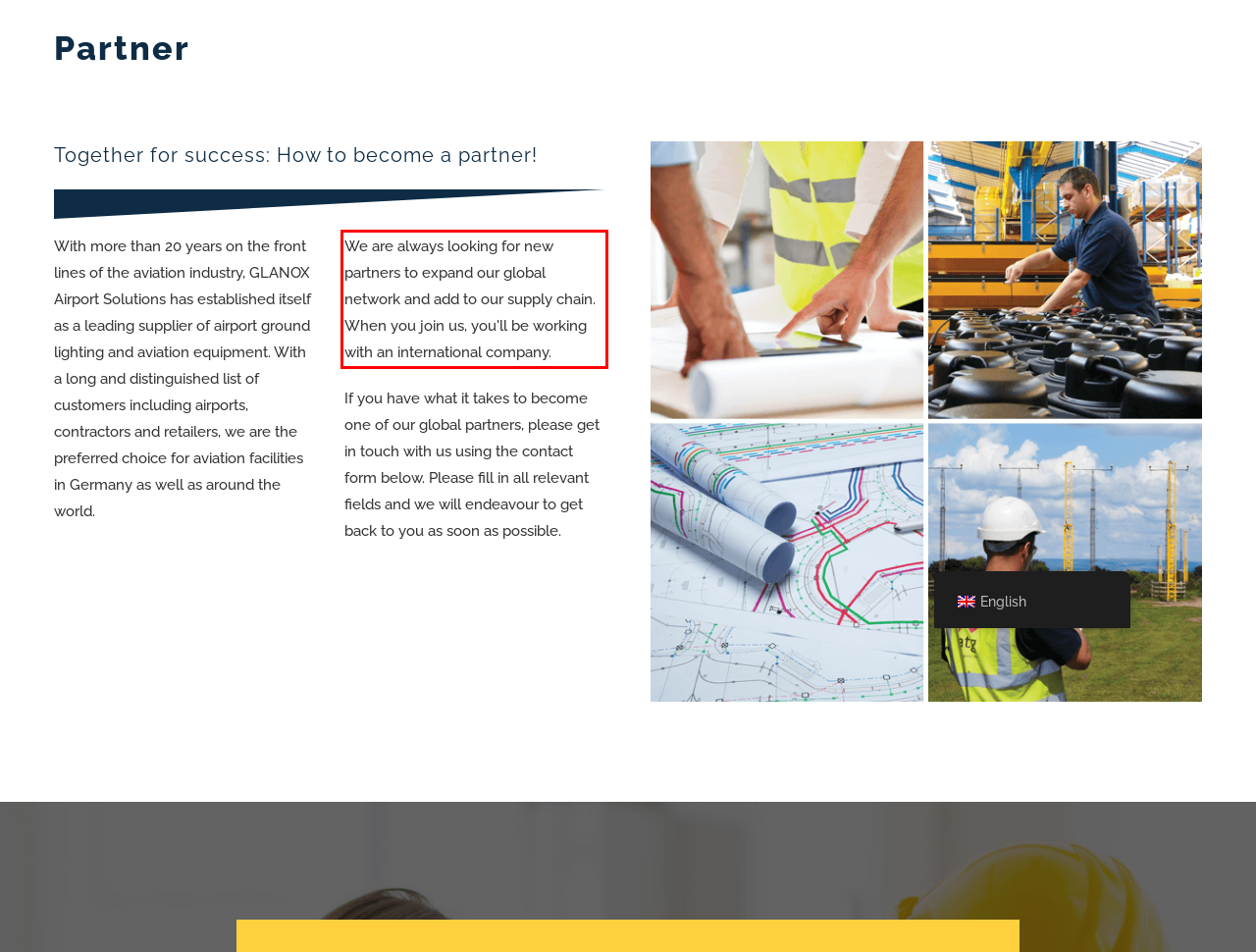Given a screenshot of a webpage with a red bounding box, please identify and retrieve the text inside the red rectangle.

We are always looking for new partners to expand our global network and add to our supply chain. When you join us, you'll be working with an international company.